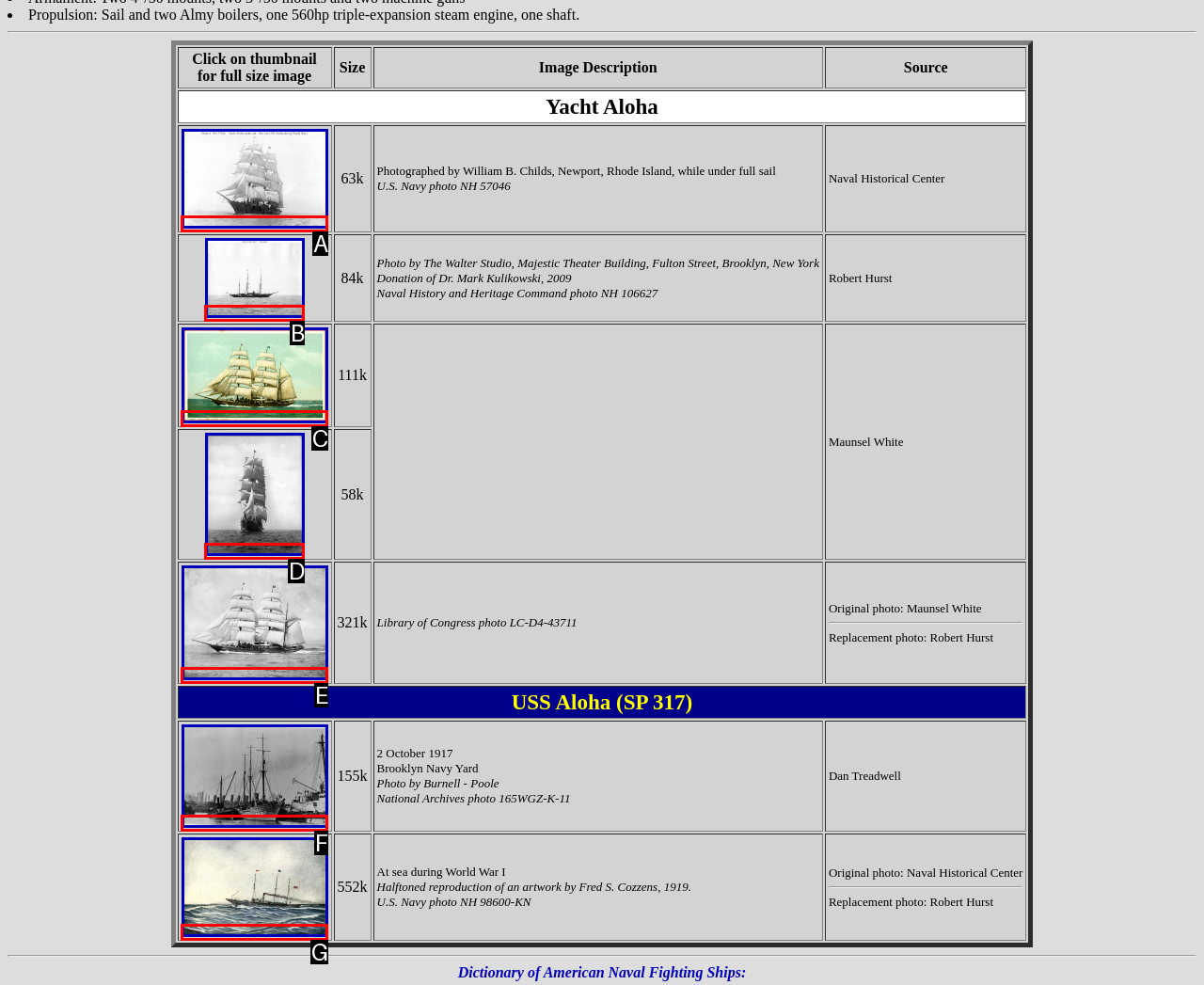Tell me which one HTML element best matches the description: alt="Aloha" Answer with the option's letter from the given choices directly.

C